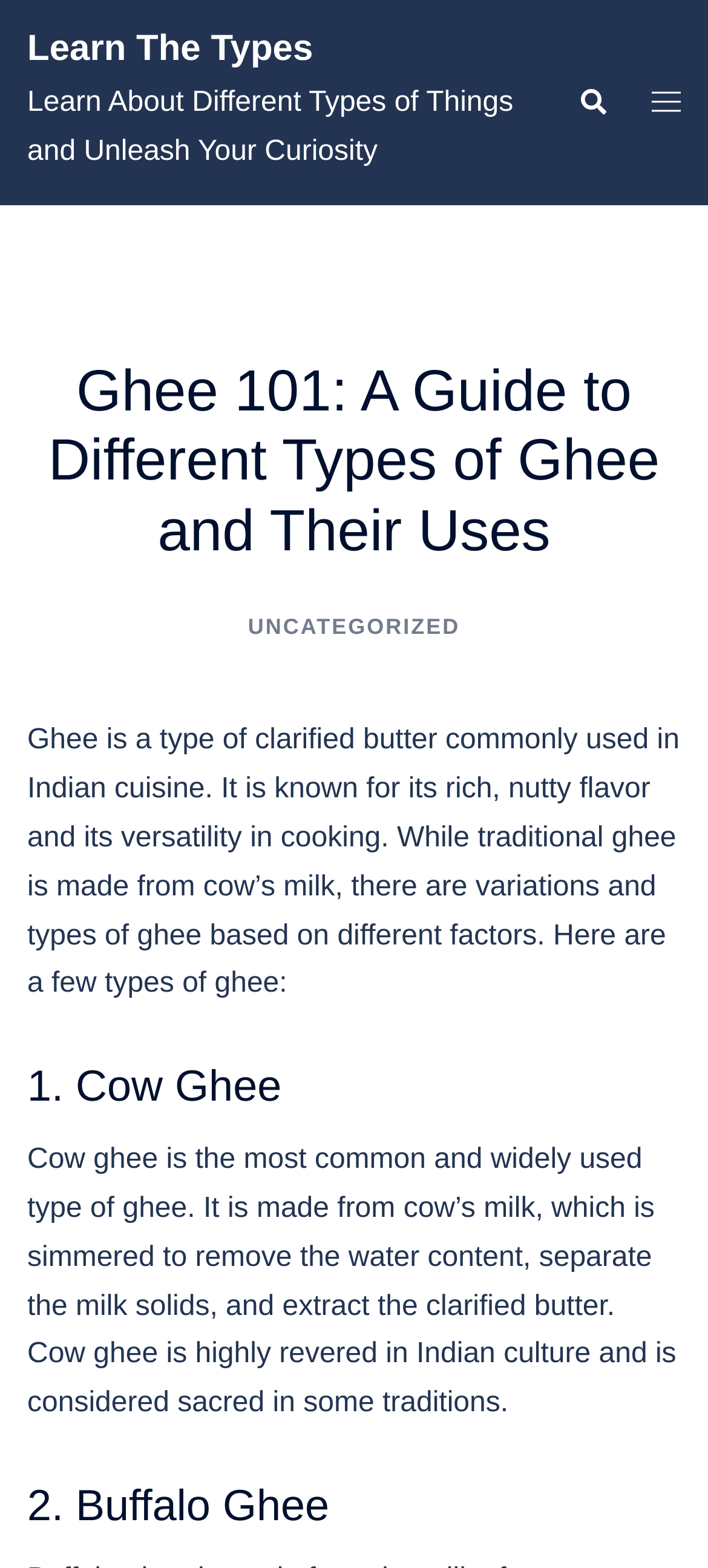Can you locate the main headline on this webpage and provide its text content?

Ghee 101: A Guide to Different Types of Ghee and Their Uses